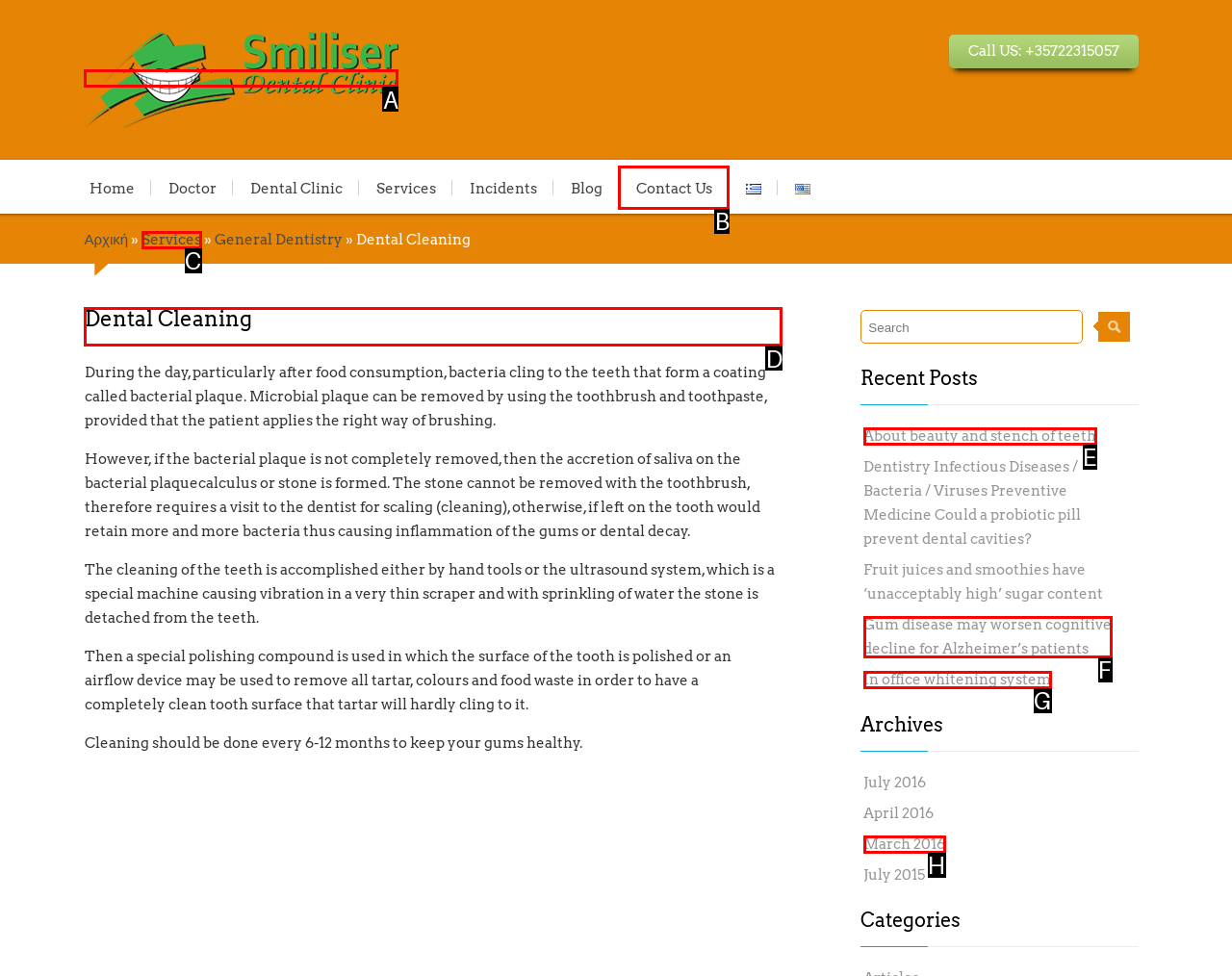Point out which HTML element you should click to fulfill the task: Read the 'Dental Cleaning' article.
Provide the option's letter from the given choices.

D